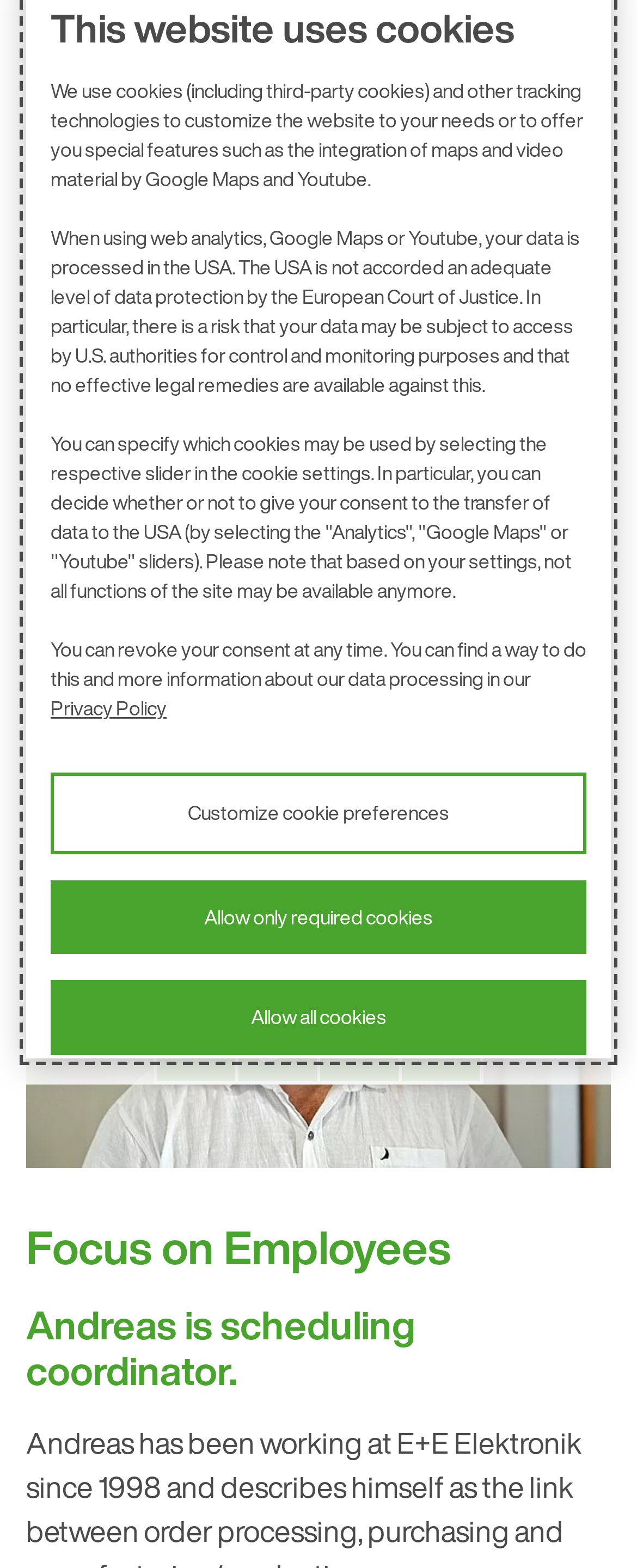Locate the bounding box coordinates of the area to click to fulfill this instruction: "Contact us using the contact form". The bounding box should be presented as four float numbers between 0 and 1, in the order [left, top, right, bottom].

[0.503, 0.64, 0.626, 0.69]